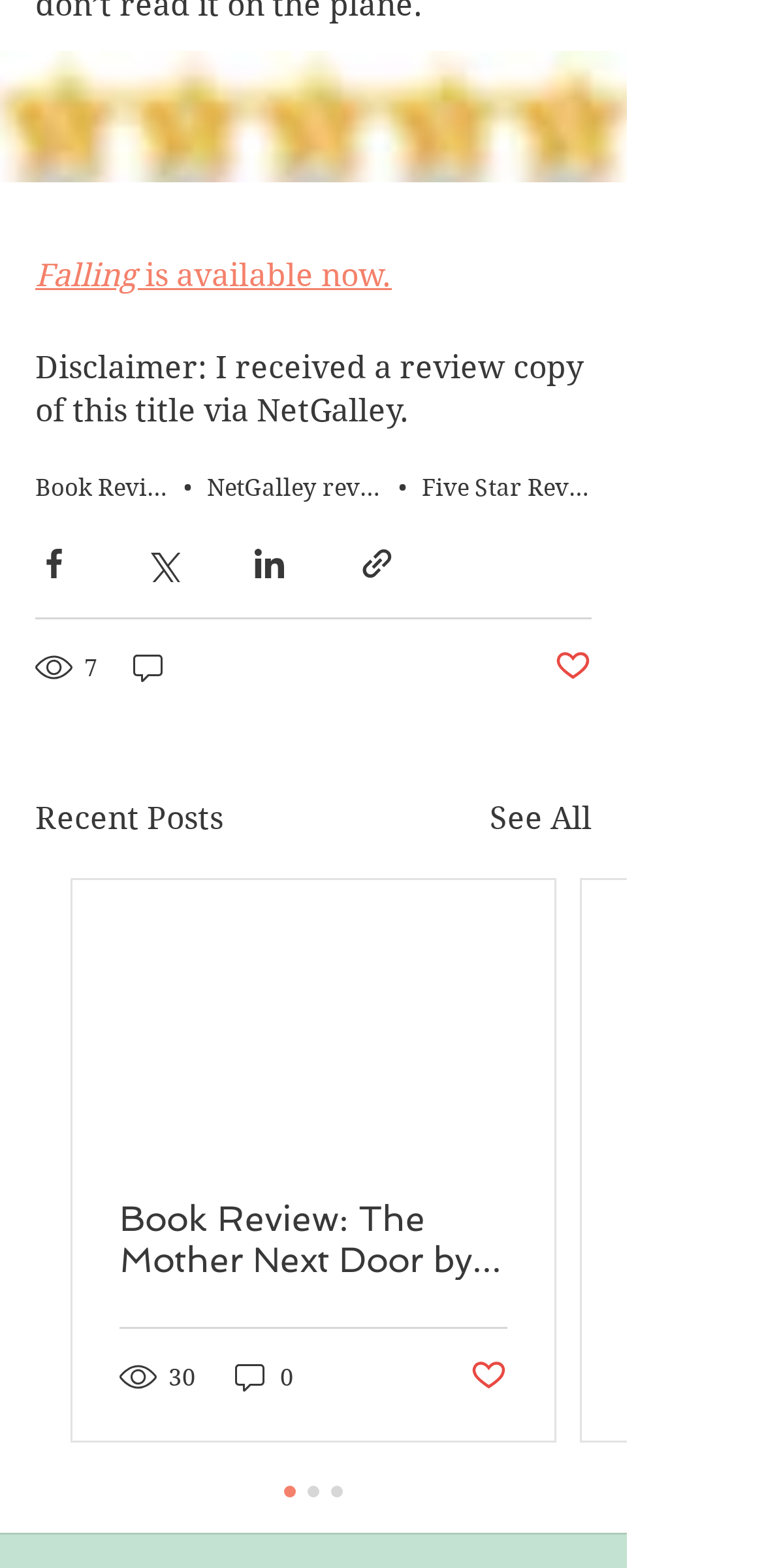Determine the bounding box coordinates for the HTML element mentioned in the following description: "aria-label="Share via Twitter"". The coordinates should be a list of four floats ranging from 0 to 1, represented as [left, top, right, bottom].

[0.187, 0.348, 0.236, 0.371]